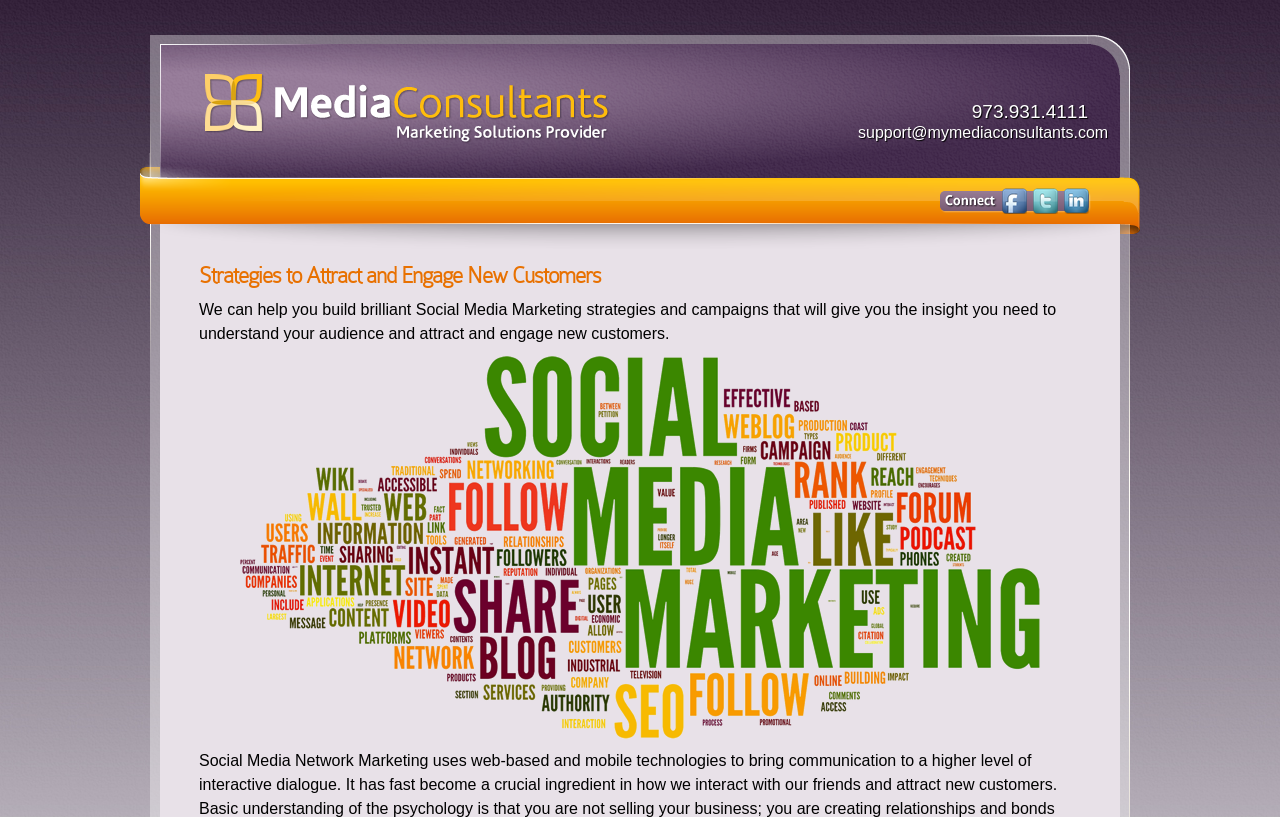Determine the bounding box for the described UI element: "support@mymediaconsultants.com".

[0.67, 0.153, 0.866, 0.173]